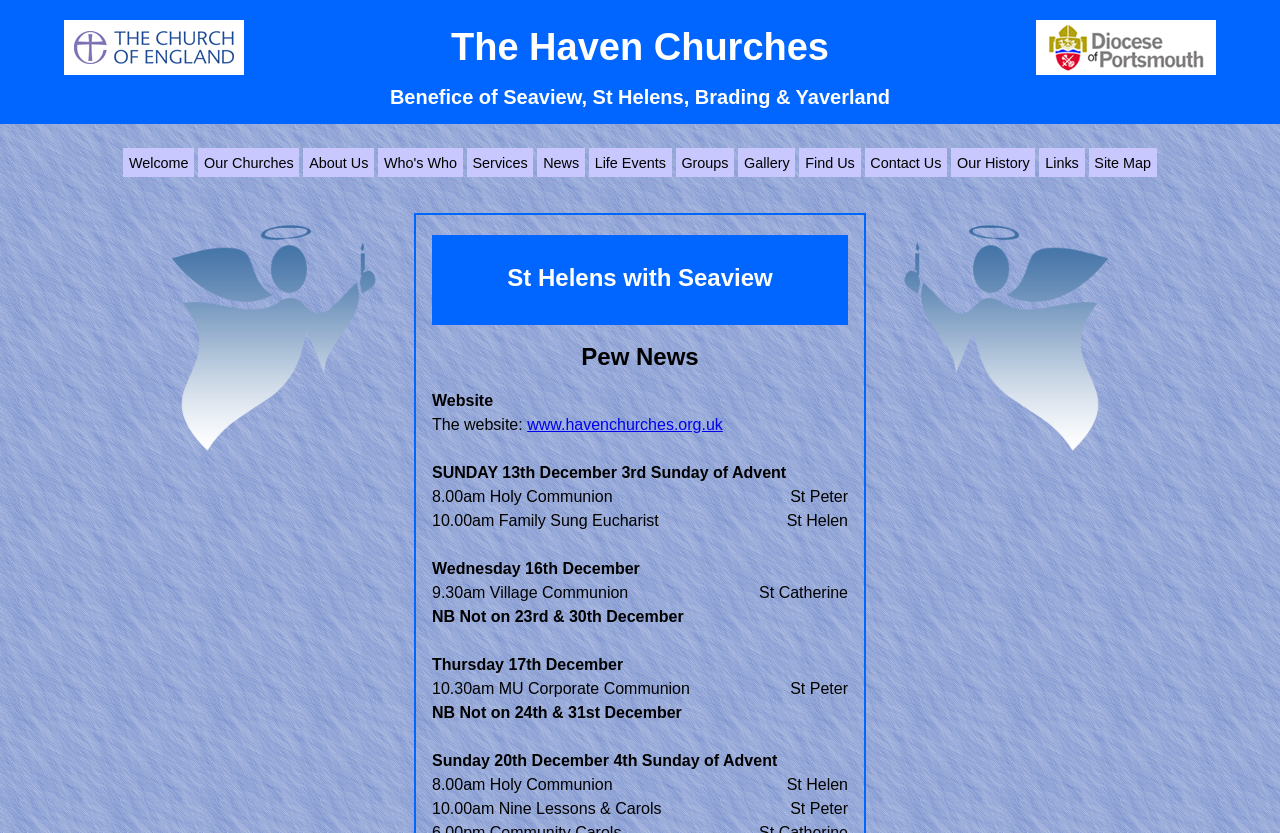Create a detailed summary of the webpage's content and design.

The webpage is about the Anglican Parishes of the Haven Churches, Isle of Wight, and specifically features Pew News for December 13, 2015. 

At the top left, there is a Church of England logo, and at the top right, there is a Diocese of Portsmouth logo. Below these logos, the title "The Haven Churches" is prominently displayed. 

Underneath the title, there are two lines of text: "Benefice of Seaview, St Helens," and "Brading & Yaverland". 

To the left of these lines, there is a navigation menu with links to "Welcome", "Our Churches", "About Us", "Who's Who", "Services", "News", "Life Events", "Groups", "Gallery", "Find Us", "Contact Us", "Our History", "Links", and "Site Map". 

In the main content area, there are two Christmas angel drawings, one facing right and the other facing left. 

Below the drawings, there are three headings: "St Helens with Seaview", "Pew News", and a description of the website. The website URL "www.havenchurches.org.uk" is also provided. 

The main content of the webpage is a schedule of church services and events for December 13, 2015, and the following weeks. The schedule includes the date, time, type of service, and location of each event. The locations mentioned are St Peter, St Helen, and St Catherine.